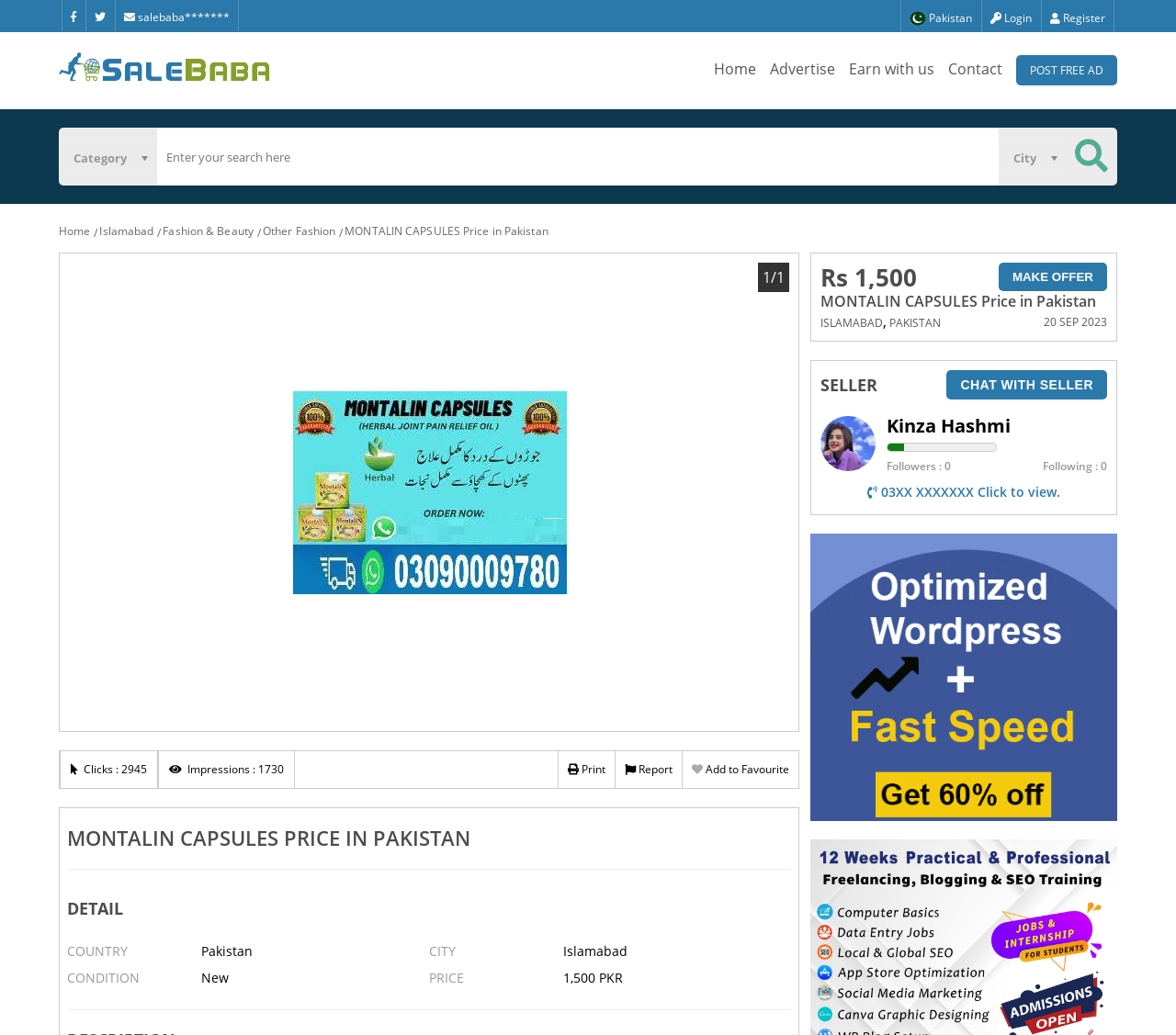Please identify the bounding box coordinates of the element on the webpage that should be clicked to follow this instruction: "Click on Login". The bounding box coordinates should be given as four float numbers between 0 and 1, formatted as [left, top, right, bottom].

[0.835, 0.0, 0.885, 0.031]